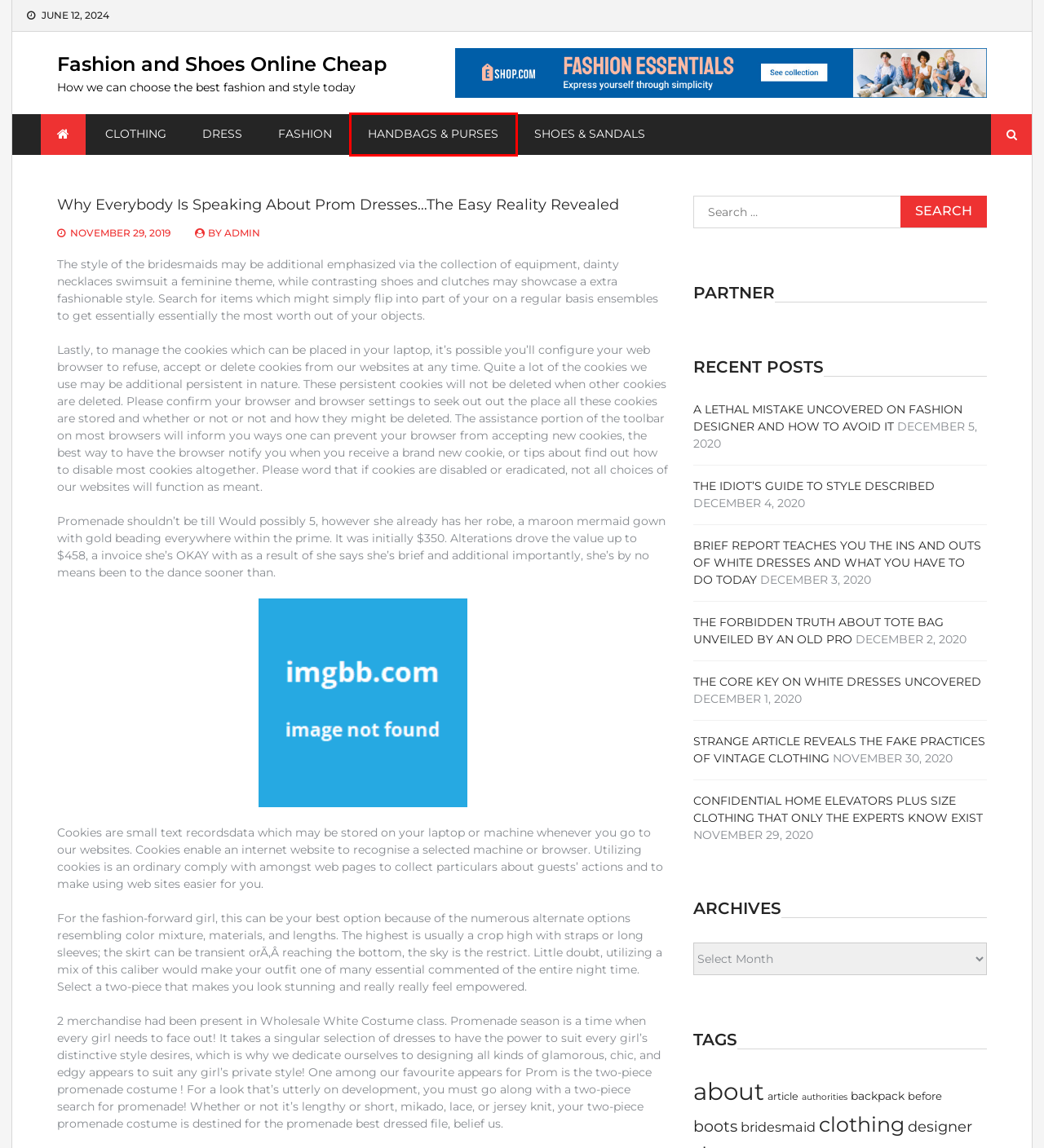You are presented with a screenshot of a webpage containing a red bounding box around a particular UI element. Select the best webpage description that matches the new webpage after clicking the element within the bounding box. Here are the candidates:
A. Fashion | Fashion and Shoes Online Cheap
B. authorities | Fashion and Shoes Online Cheap
C. Handbags & Purses | Fashion and Shoes Online Cheap
D. admin | Fashion and Shoes Online Cheap
E. bridesmaid | Fashion and Shoes Online Cheap
F. boots | Fashion and Shoes Online Cheap
G. Contact Us | Fashion and Shoes Online Cheap
H. clothing | Fashion and Shoes Online Cheap

C